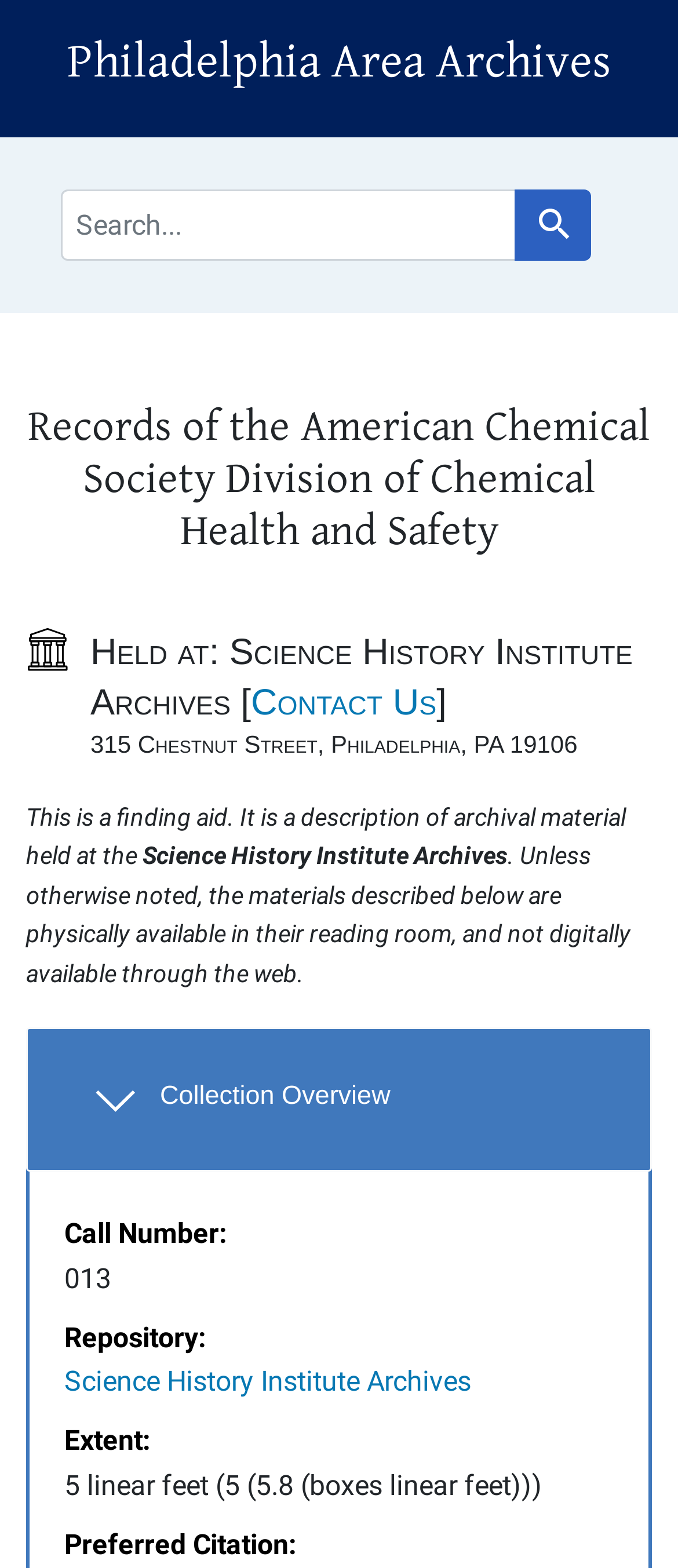Carefully examine the image and provide an in-depth answer to the question: What is the extent of the collection?

The webpage provides a collection overview section, which includes a description list with terms and details. One of the terms is 'Extent:', and the corresponding detail is '5 linear feet (5 boxes linear feet)'. This suggests that the collection consists of 5 linear feet of archival material, which is equivalent to 5 boxes of linear feet.